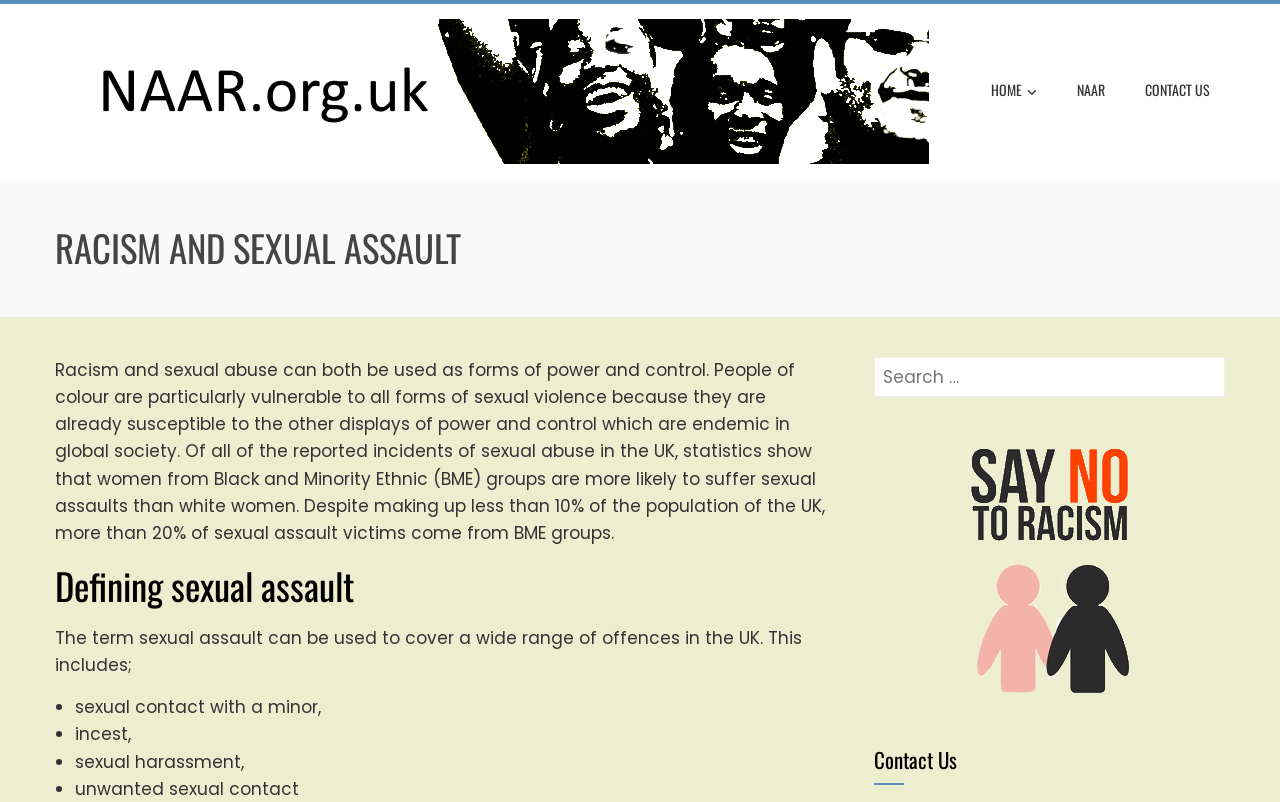What is the purpose of the search box?
Please provide a comprehensive answer based on the contents of the image.

The search box is located in the complementary section of the webpage, and its purpose is to allow users to search for specific content within the website, as indicated by the static text 'Search for:'.